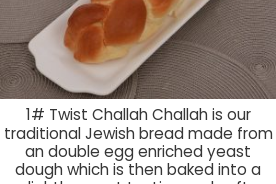Provide a short answer using a single word or phrase for the following question: 
What is the texture of the bread?

Soft and airy